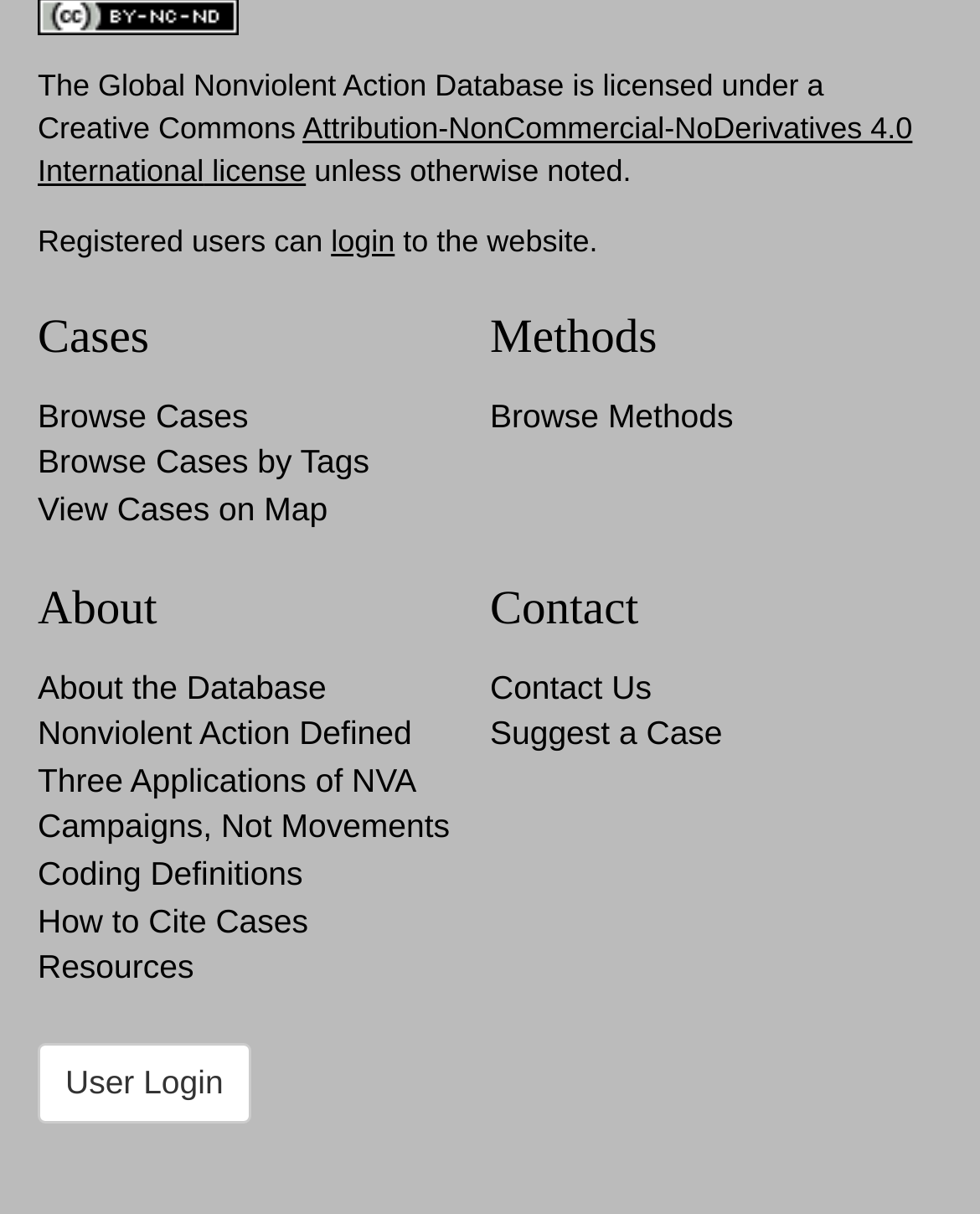Locate the bounding box coordinates of the area where you should click to accomplish the instruction: "user login".

[0.038, 0.86, 0.256, 0.925]